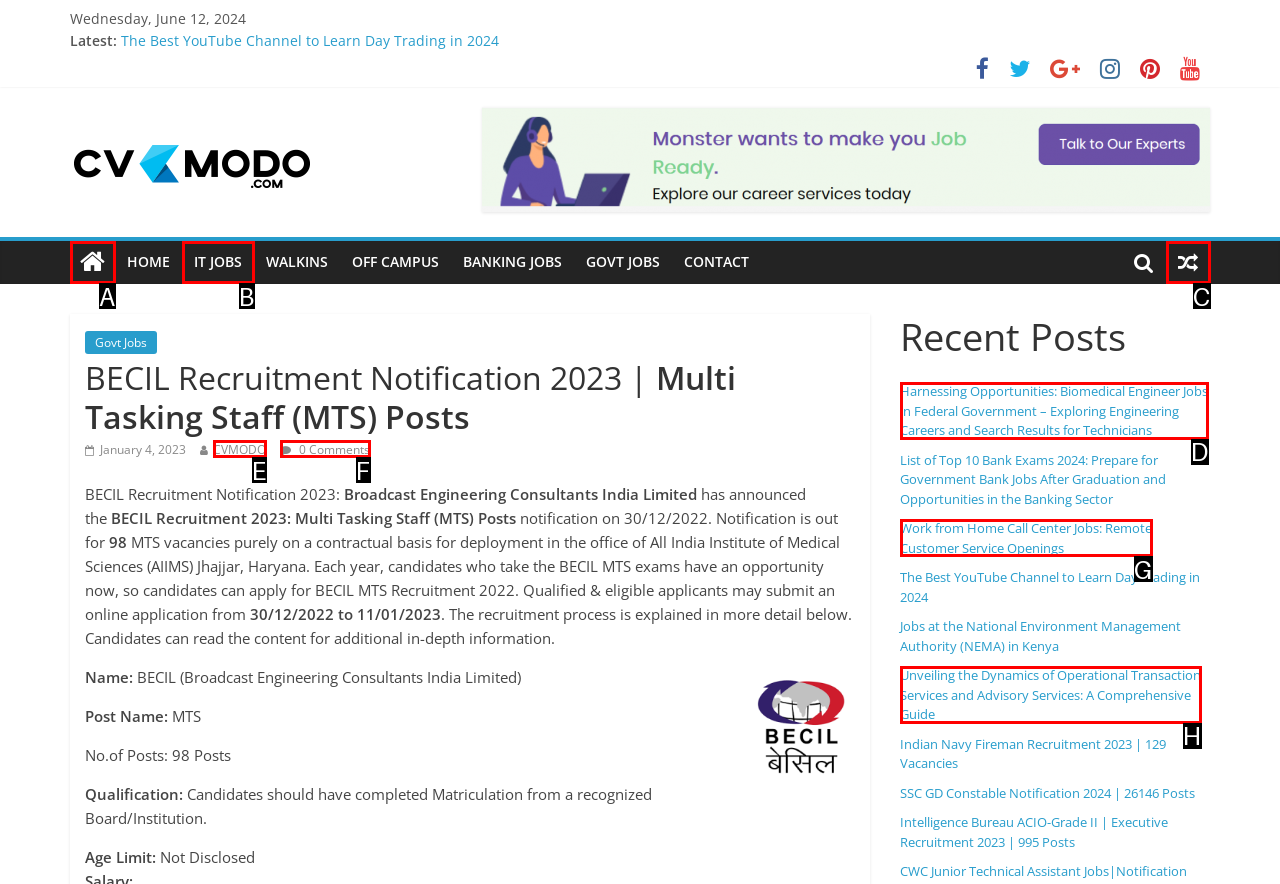Given the description: title="View a random post", identify the matching HTML element. Provide the letter of the correct option.

C